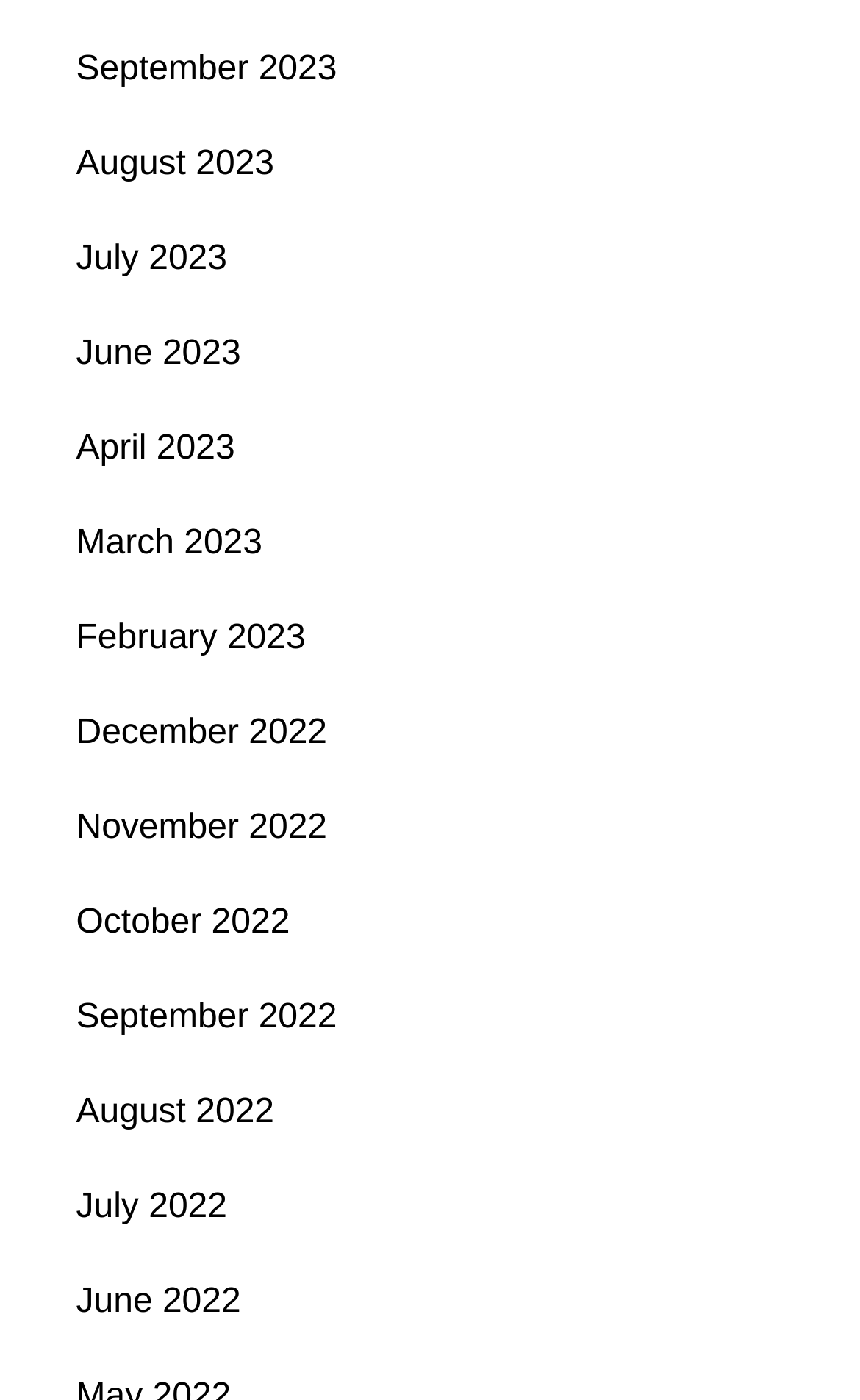Locate the bounding box coordinates of the region to be clicked to comply with the following instruction: "view June 2023". The coordinates must be four float numbers between 0 and 1, in the form [left, top, right, bottom].

[0.088, 0.239, 0.28, 0.266]